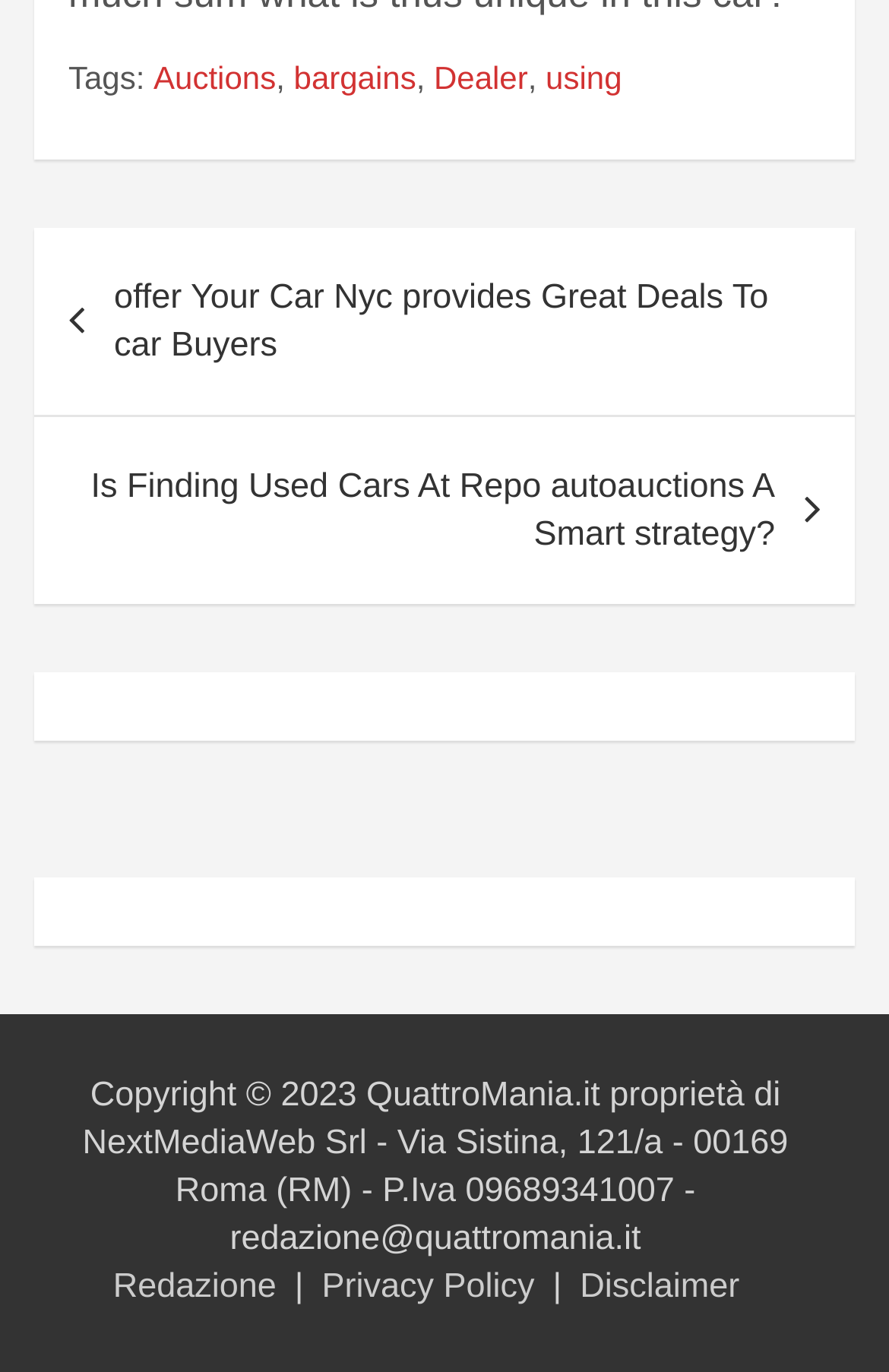Specify the bounding box coordinates (top-left x, top-left y, bottom-right x, bottom-right y) of the UI element in the screenshot that matches this description: Michelangelo Loriga

[0.059, 0.501, 0.271, 0.56]